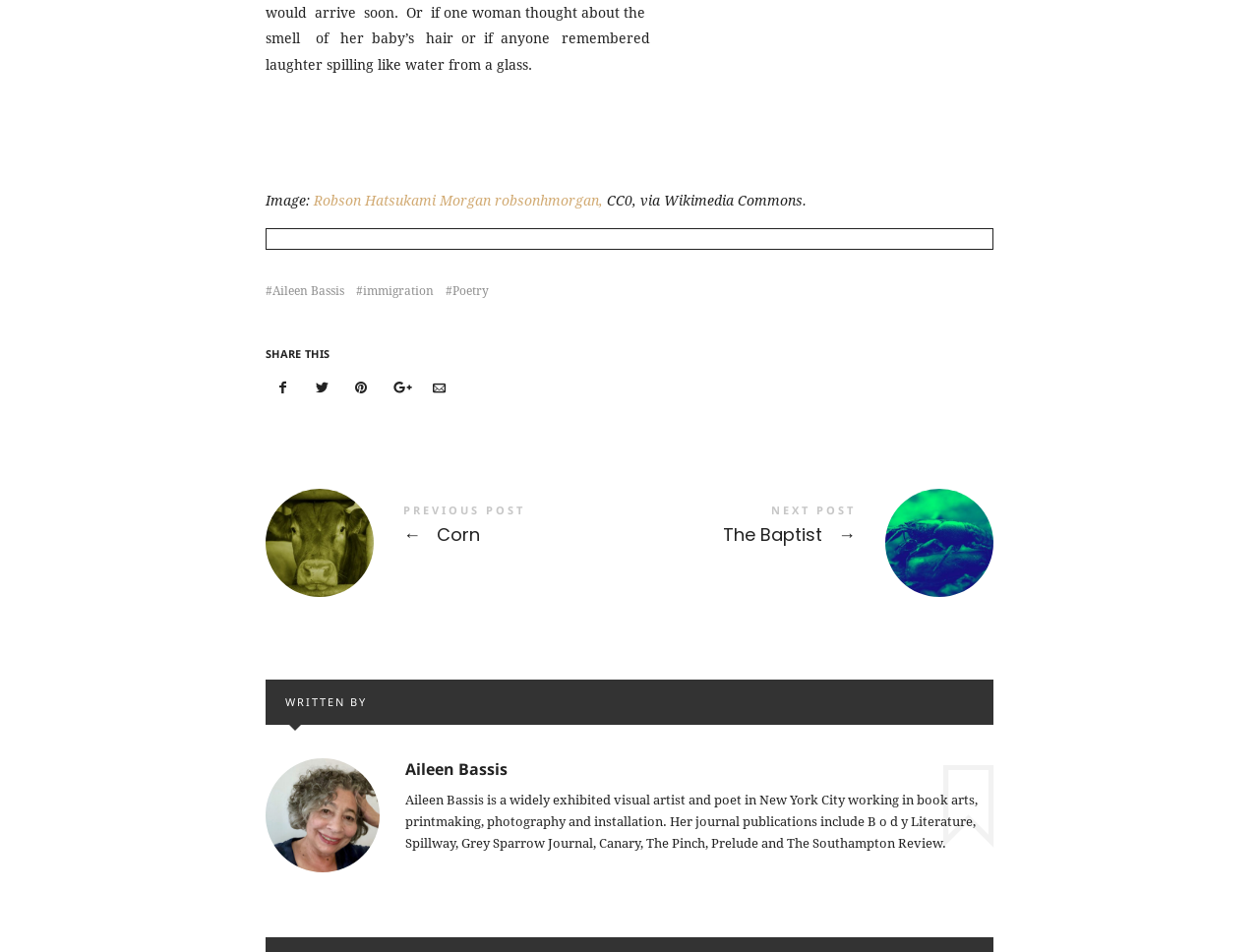Pinpoint the bounding box coordinates of the element you need to click to execute the following instruction: "View the previous post". The bounding box should be represented by four float numbers between 0 and 1, in the format [left, top, right, bottom].

[0.32, 0.548, 0.461, 0.576]